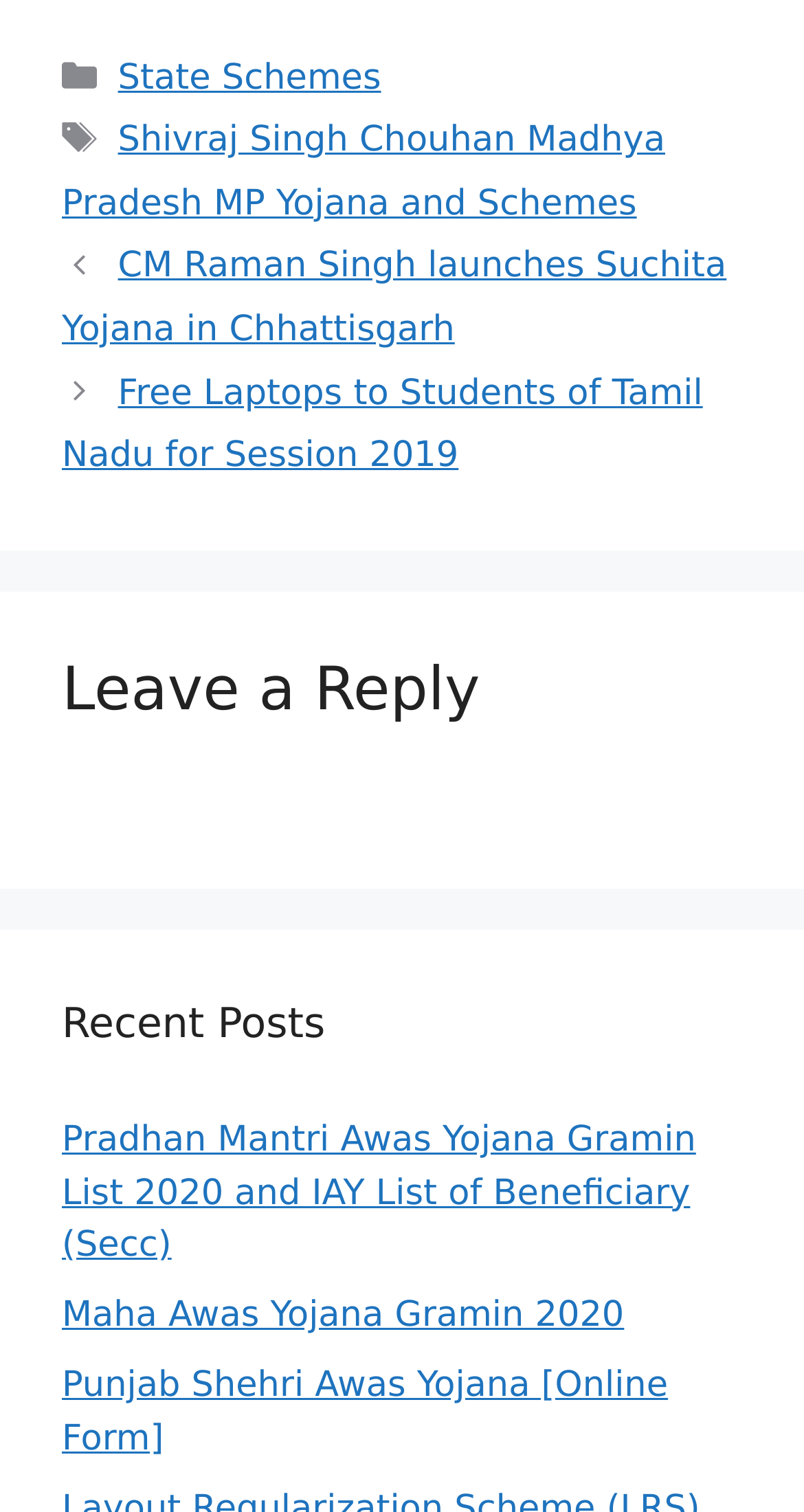What is the purpose of the iframe?
Using the visual information, reply with a single word or short phrase.

Comment Form